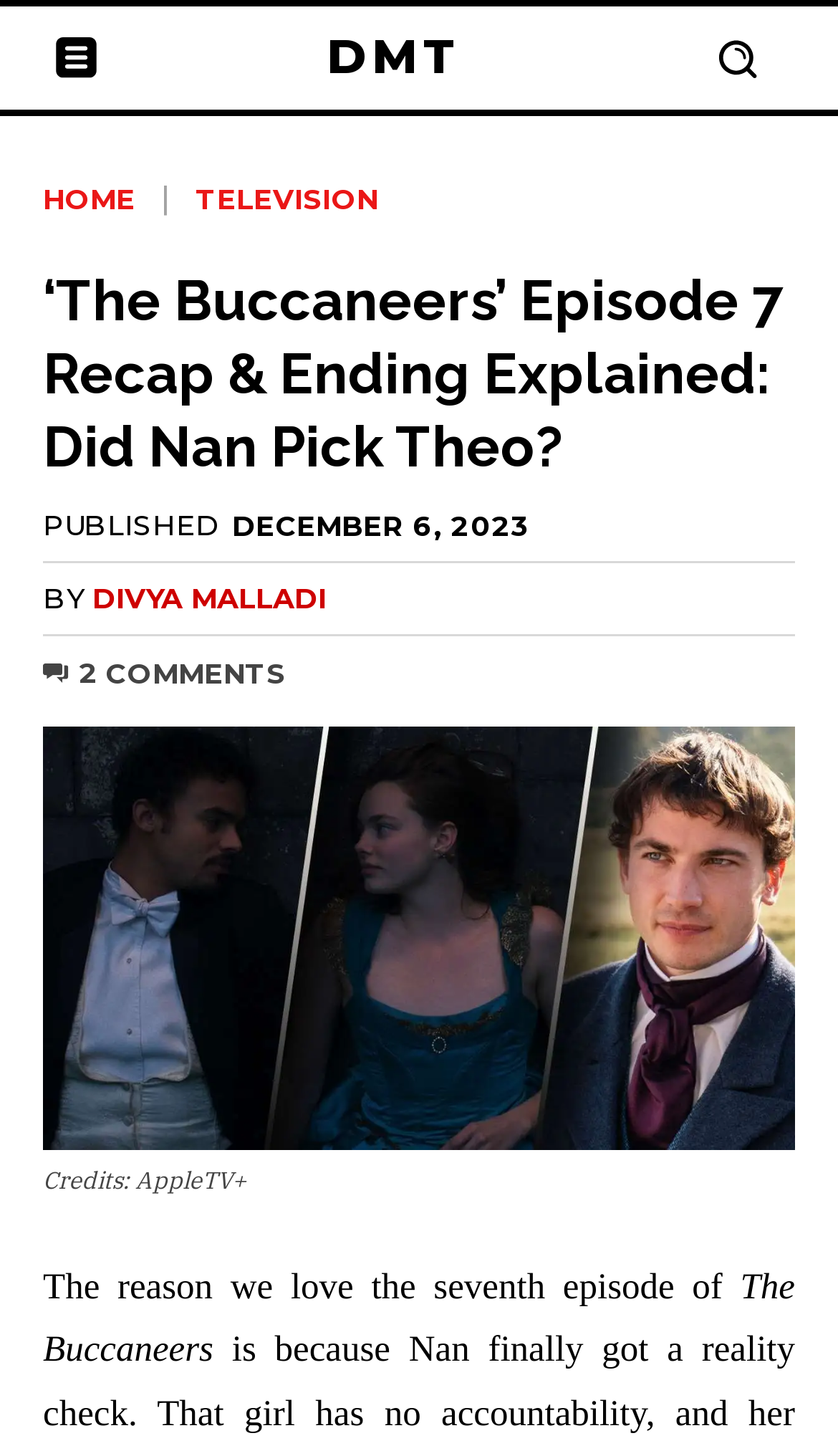Provide the bounding box coordinates of the UI element this sentence describes: "Technicus".

None